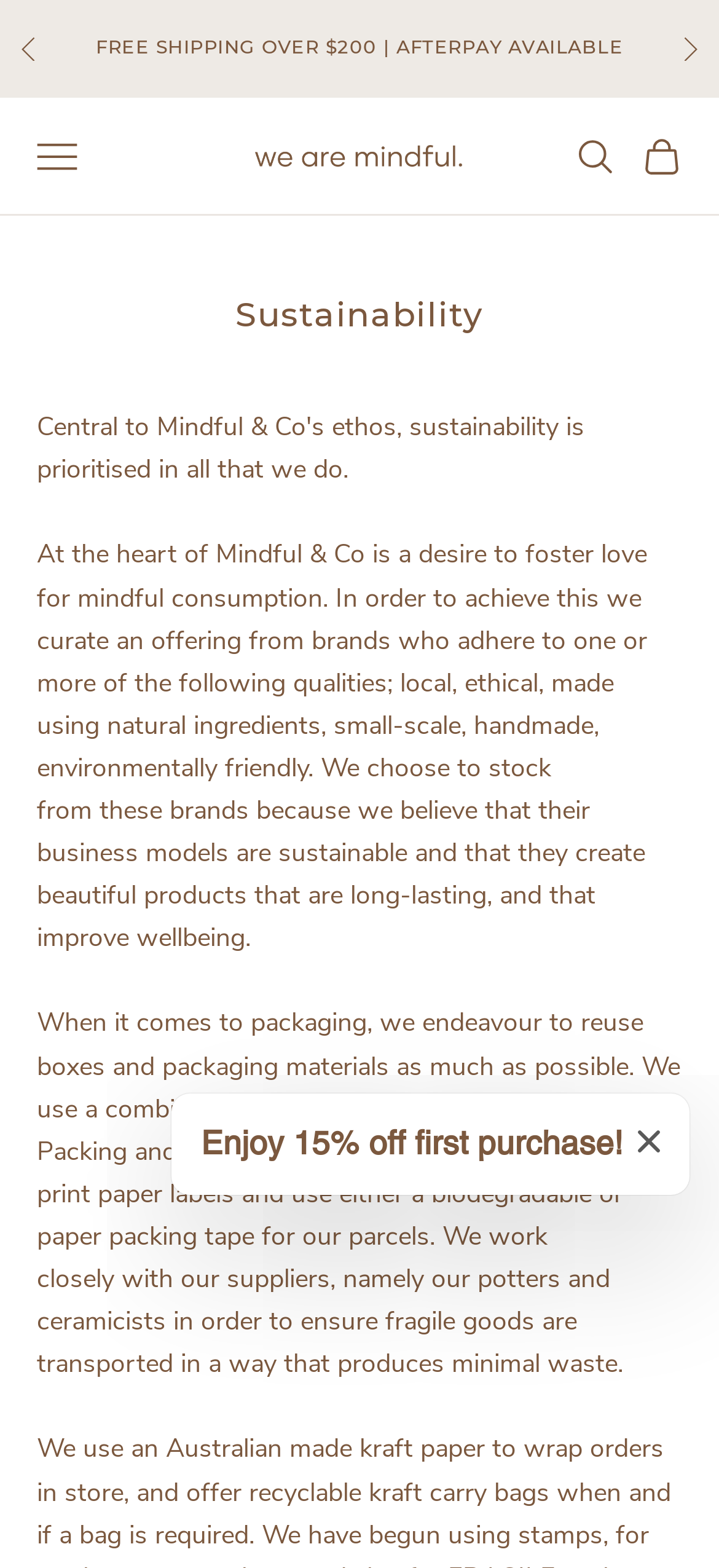Determine the bounding box coordinates of the clickable area required to perform the following instruction: "Open the search". The coordinates should be represented as four float numbers between 0 and 1: [left, top, right, bottom].

[0.799, 0.087, 0.855, 0.113]